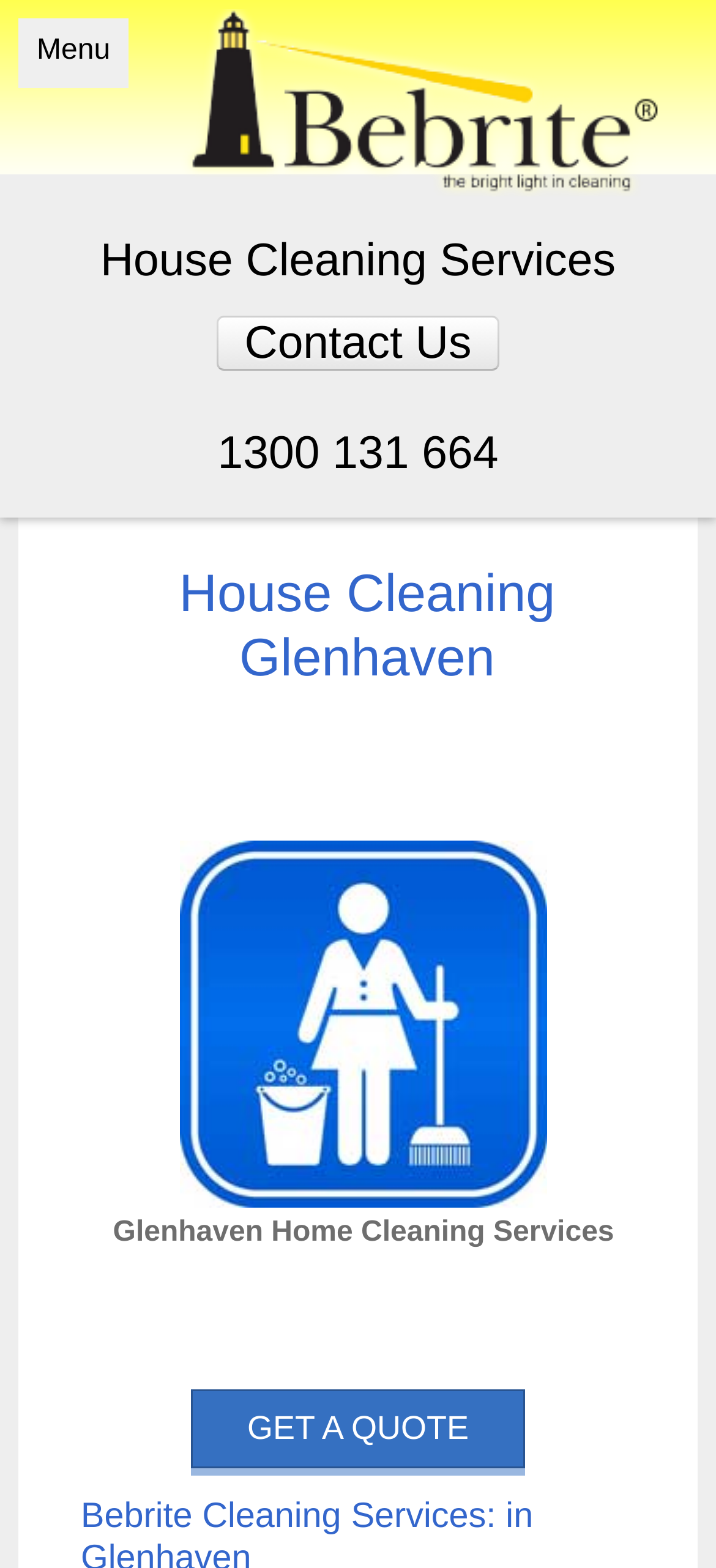What is the name of the company?
Please respond to the question with a detailed and well-explained answer.

I found the name of the company by looking at the image 'Bebrite Home Cleaning' and assuming it is the company logo.